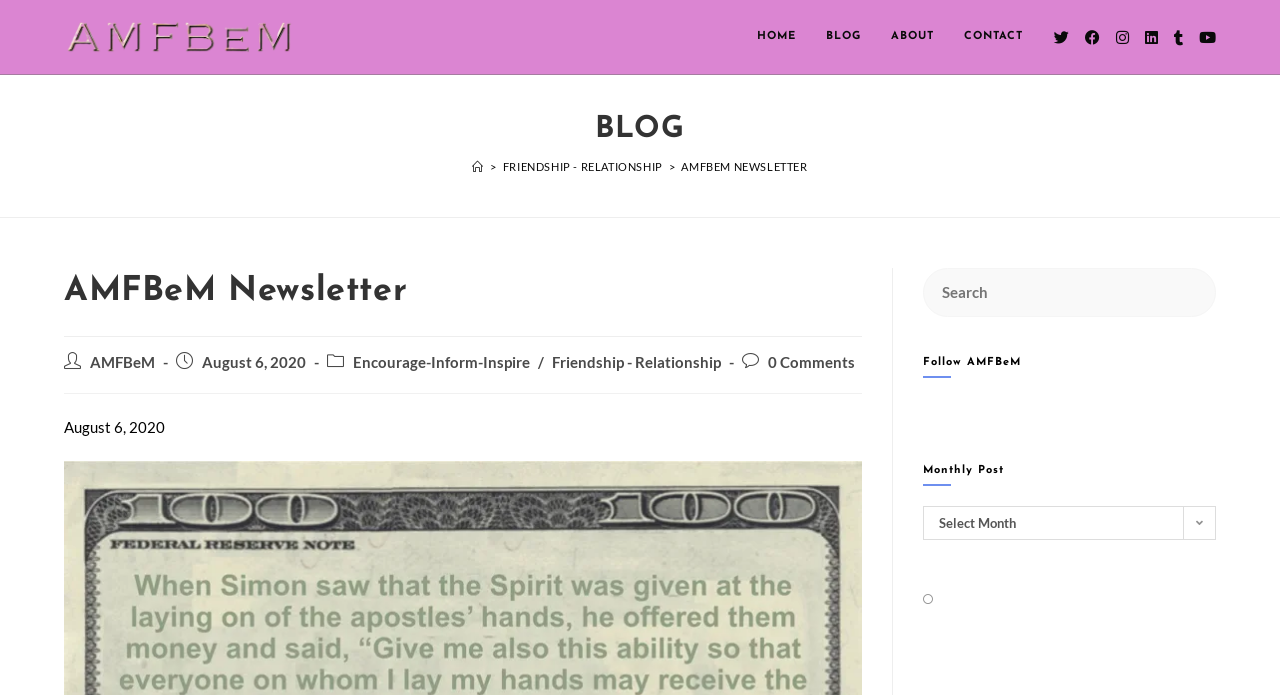Please find the bounding box coordinates of the clickable region needed to complete the following instruction: "Read the blog post titled AMFBeM Newsletter". The bounding box coordinates must consist of four float numbers between 0 and 1, i.e., [left, top, right, bottom].

[0.05, 0.386, 0.674, 0.484]